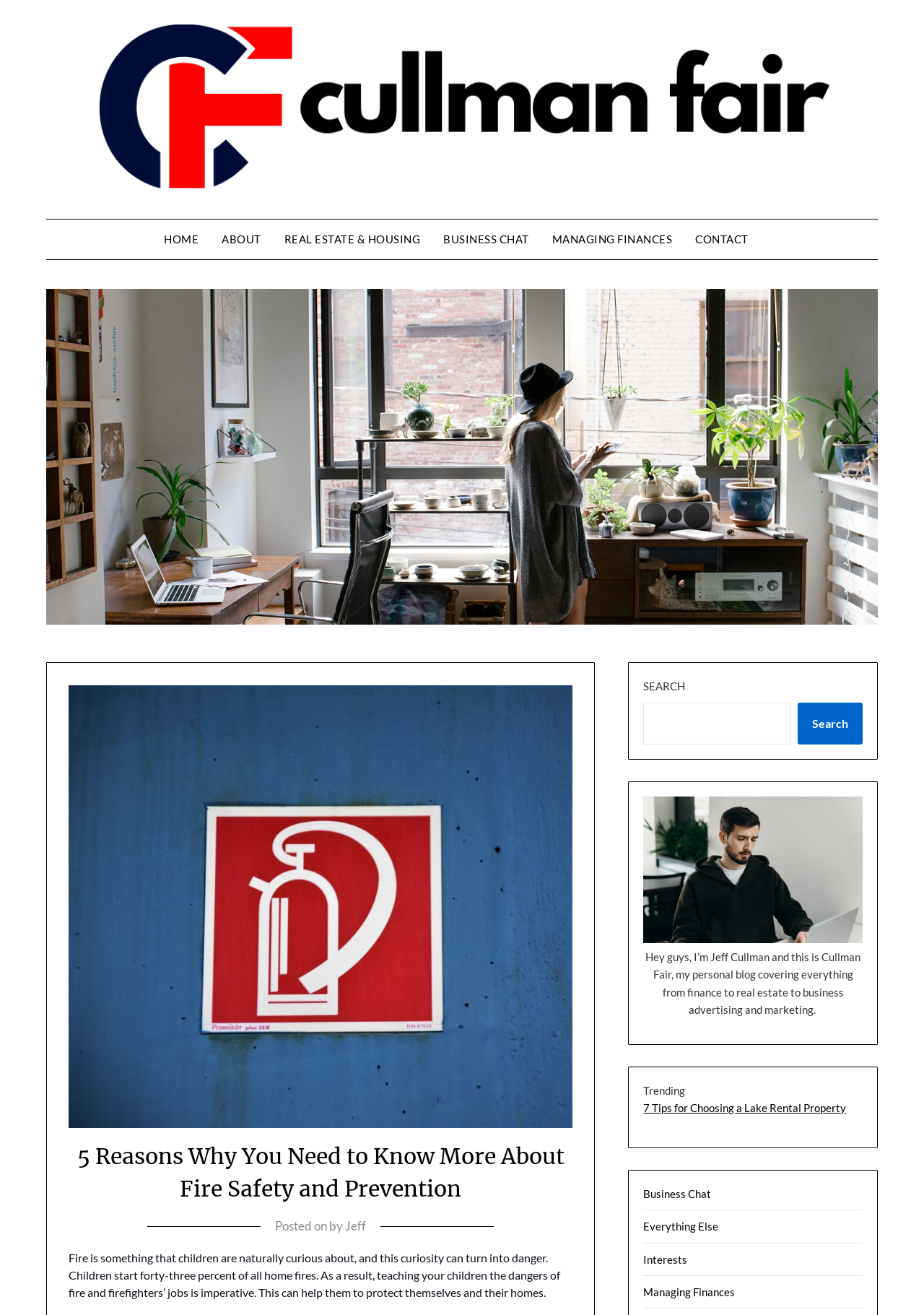Identify the coordinates of the bounding box for the element described below: "Business Chat". Return the coordinates as four float numbers between 0 and 1: [left, top, right, bottom].

[0.696, 0.903, 0.77, 0.913]